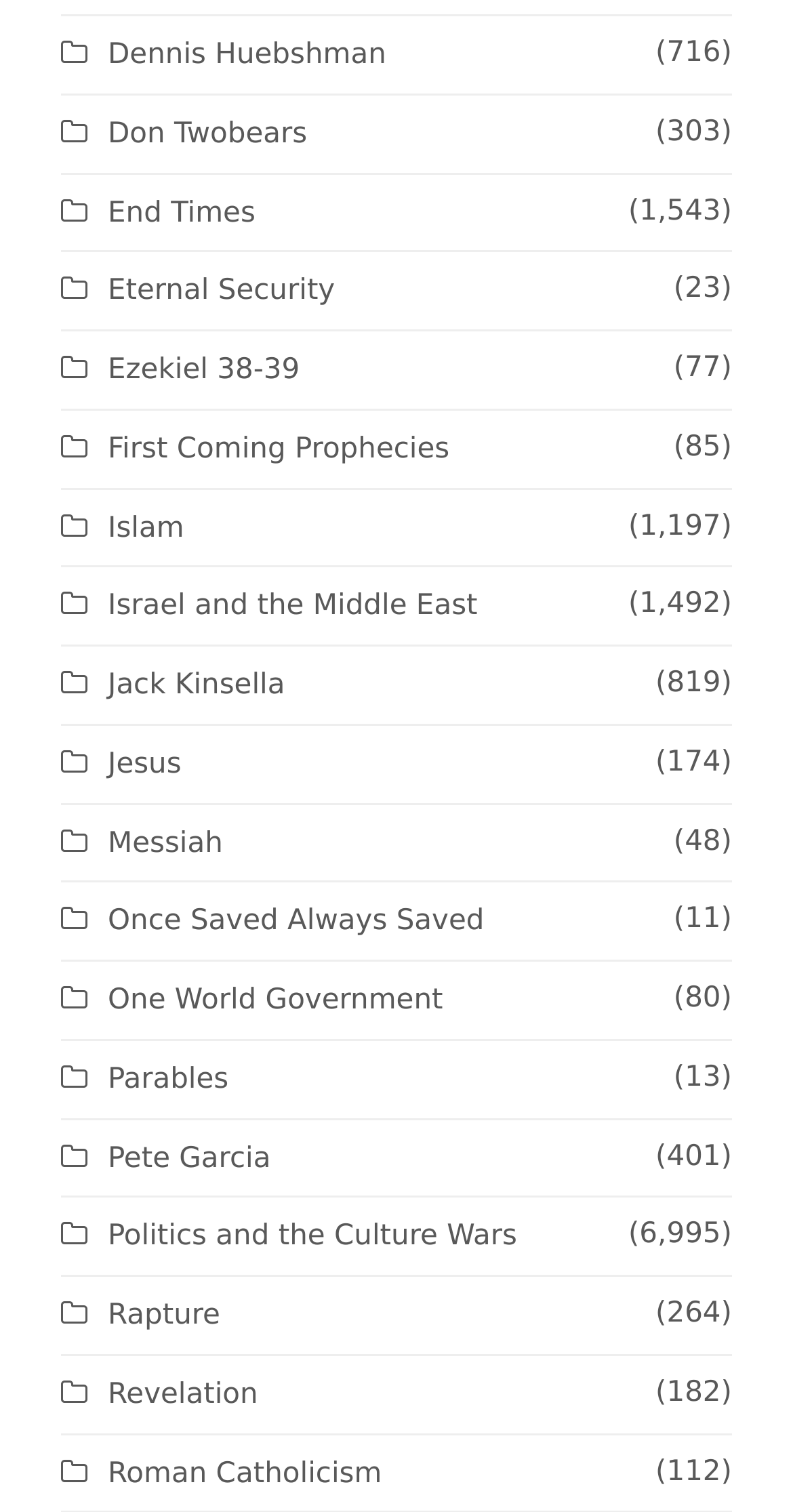Determine the bounding box coordinates of the region I should click to achieve the following instruction: "Go to the page about Jesus". Ensure the bounding box coordinates are four float numbers between 0 and 1, i.e., [left, top, right, bottom].

[0.077, 0.495, 0.229, 0.516]